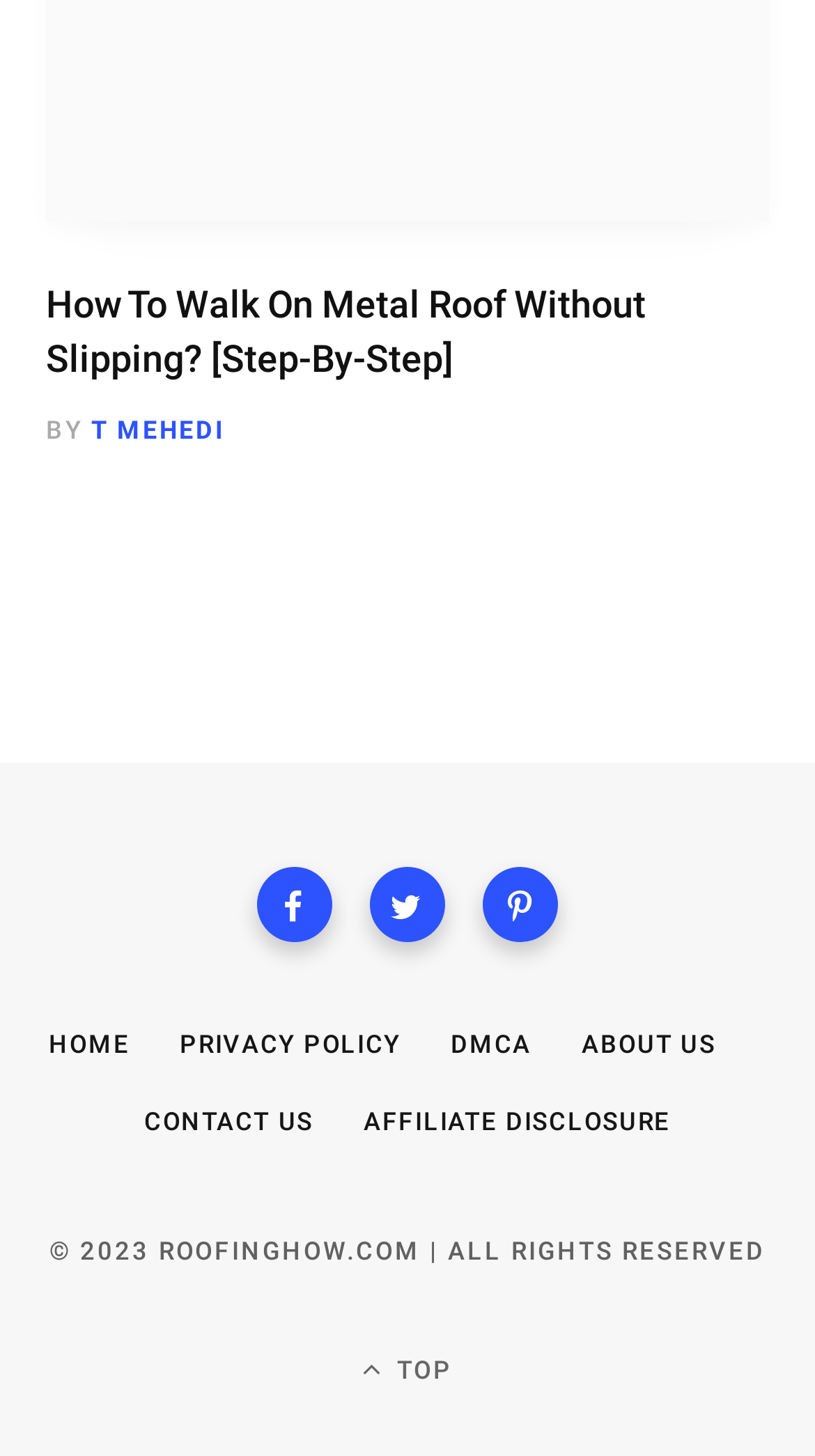What is the author of the article?
Answer the question using a single word or phrase, according to the image.

T MEHEDI